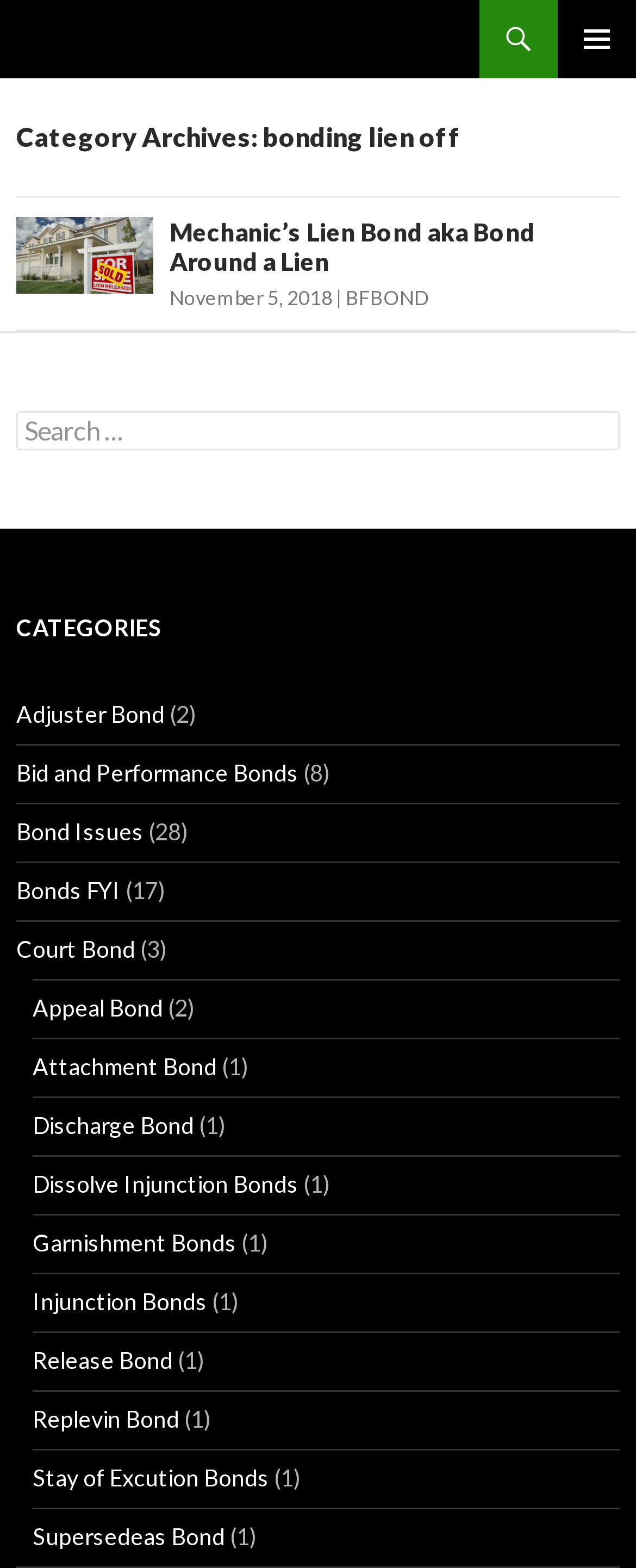Please give the bounding box coordinates of the area that should be clicked to fulfill the following instruction: "Open the menu". The coordinates should be in the format of four float numbers from 0 to 1, i.e., [left, top, right, bottom].

None